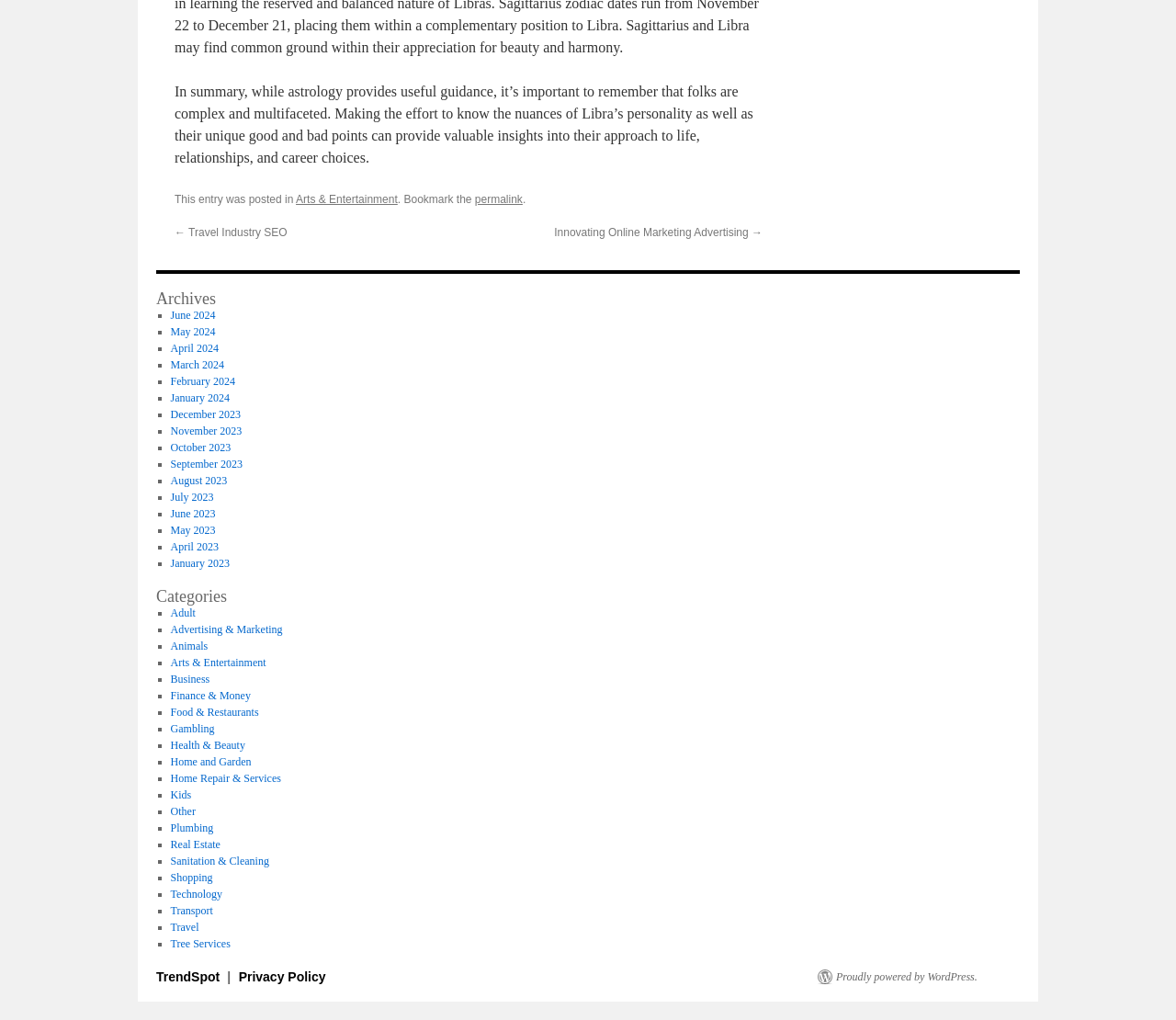What is the purpose of the list markers in the archives and categories sections?
Please craft a detailed and exhaustive response to the question.

The list markers (■) are used to separate items in the archives and categories sections. They help to visually distinguish between different months and categories, making it easier to navigate the sections.